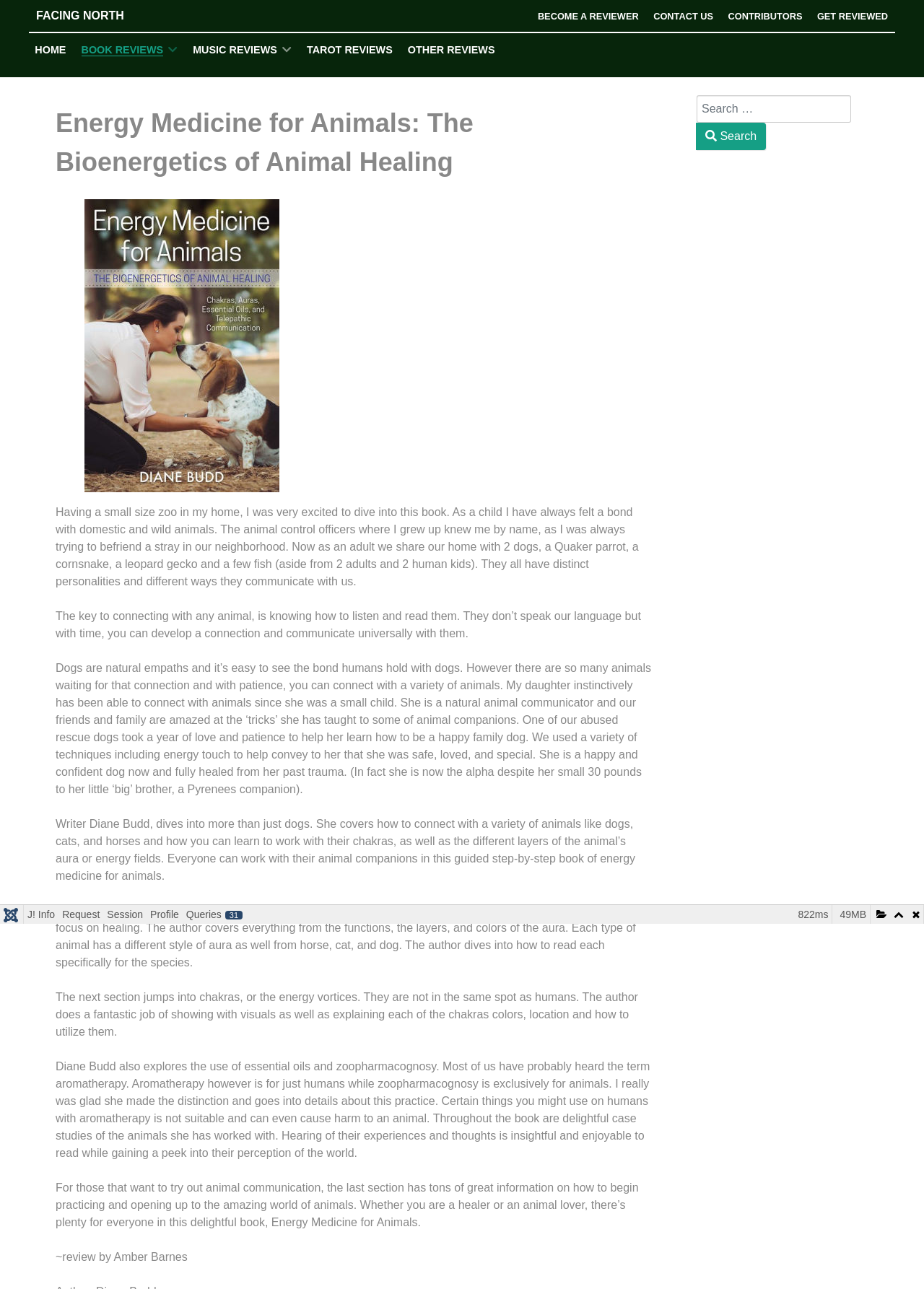Please identify the bounding box coordinates of the clickable region that I should interact with to perform the following instruction: "Search for something". The coordinates should be expressed as four float numbers between 0 and 1, i.e., [left, top, right, bottom].

[0.754, 0.074, 0.949, 0.116]